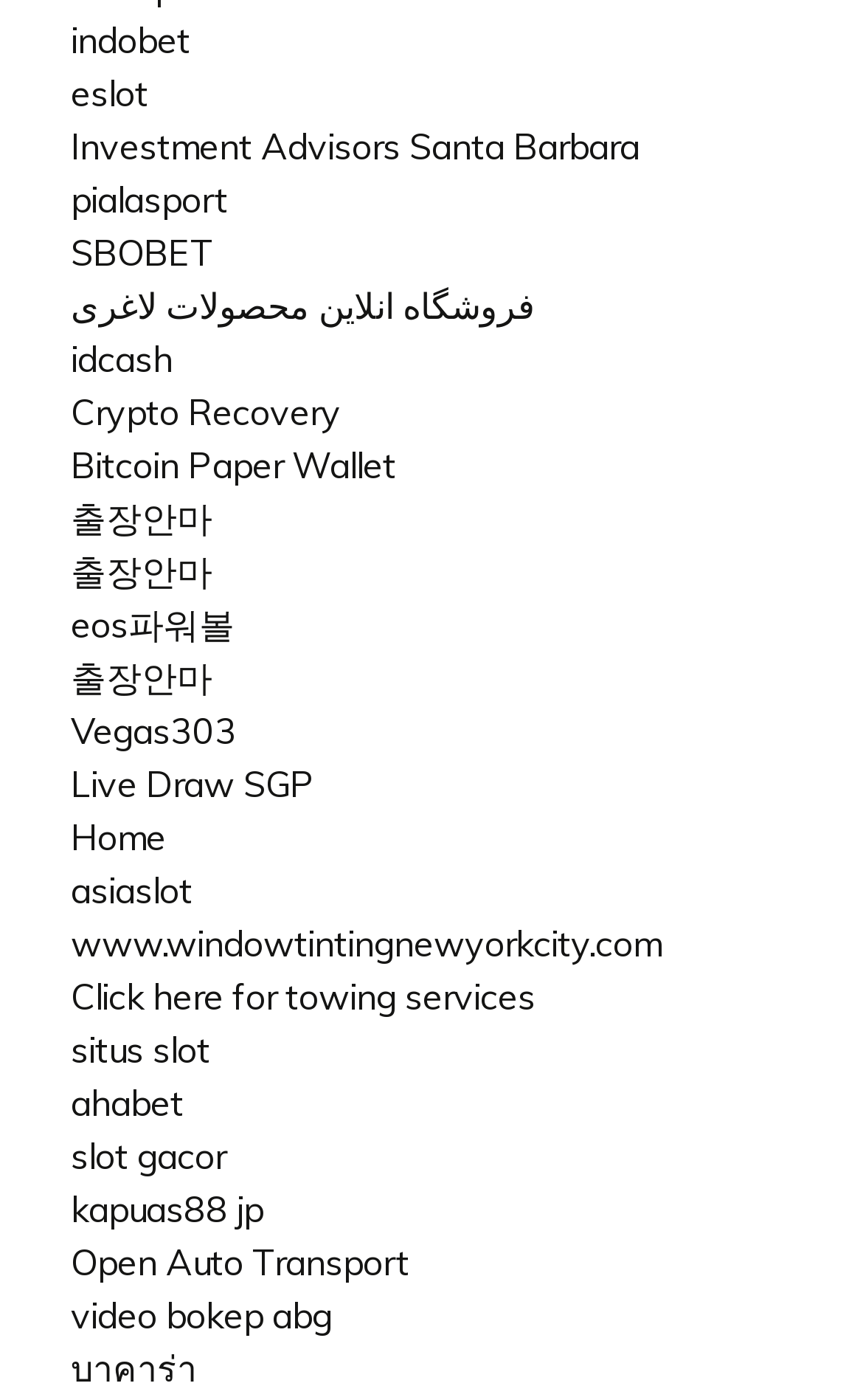What is the topmost link on the webpage?
Give a one-word or short-phrase answer derived from the screenshot.

indobet